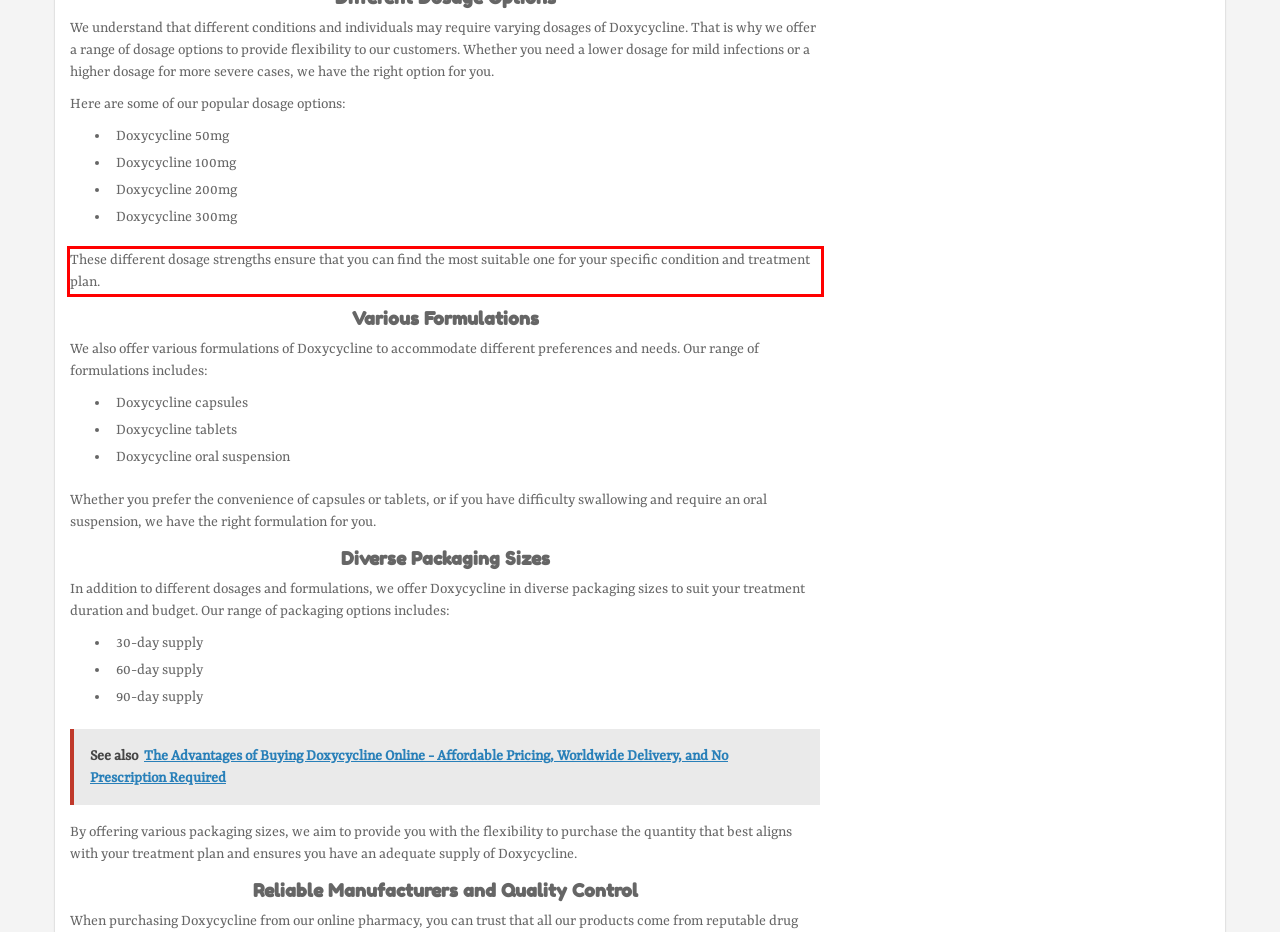You are given a webpage screenshot with a red bounding box around a UI element. Extract and generate the text inside this red bounding box.

These different dosage strengths ensure that you can find the most suitable one for your specific condition and treatment plan.